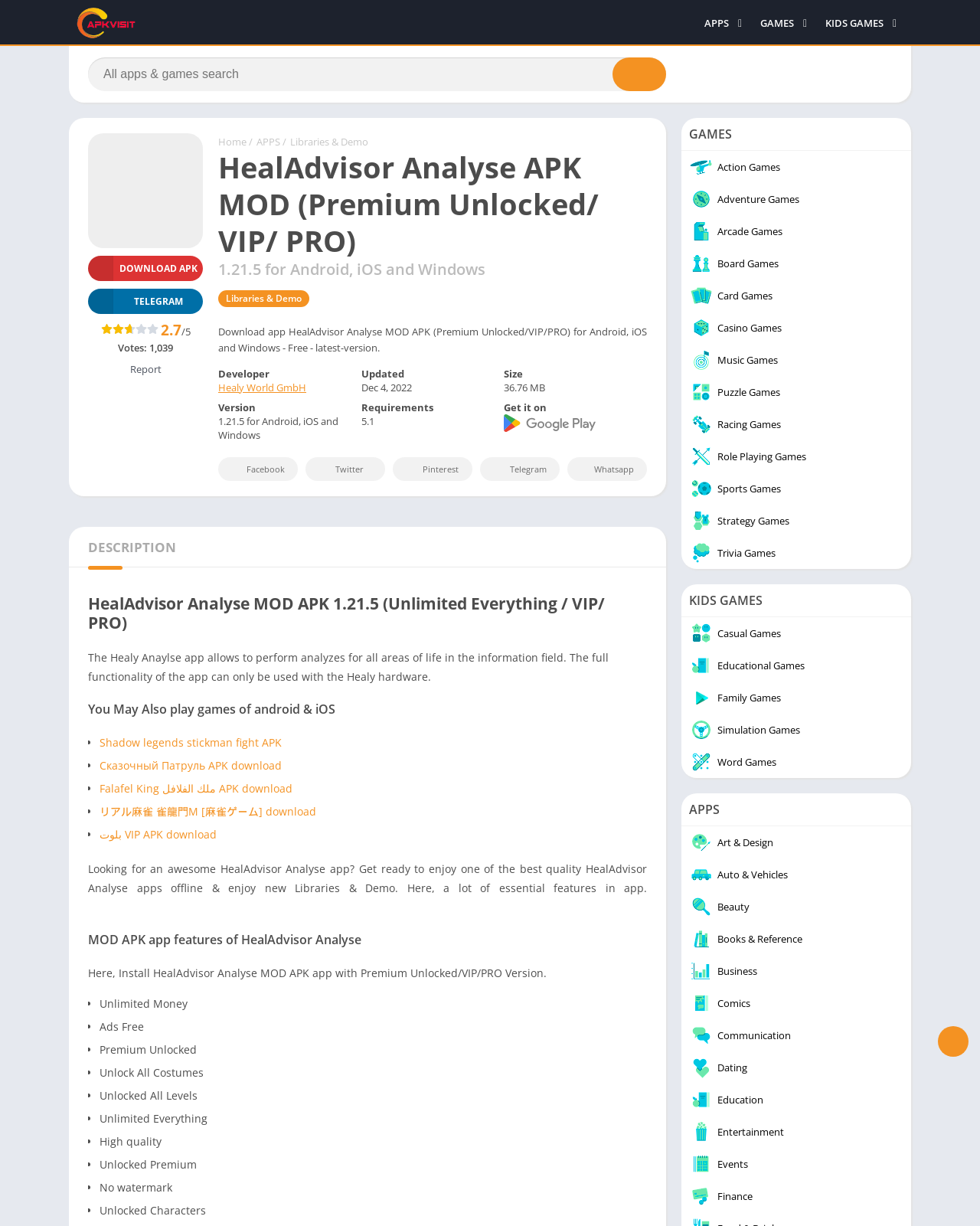Specify the bounding box coordinates of the element's area that should be clicked to execute the given instruction: "Browse the APPS category". The coordinates should be four float numbers between 0 and 1, i.e., [left, top, right, bottom].

[0.707, 0.008, 0.763, 0.03]